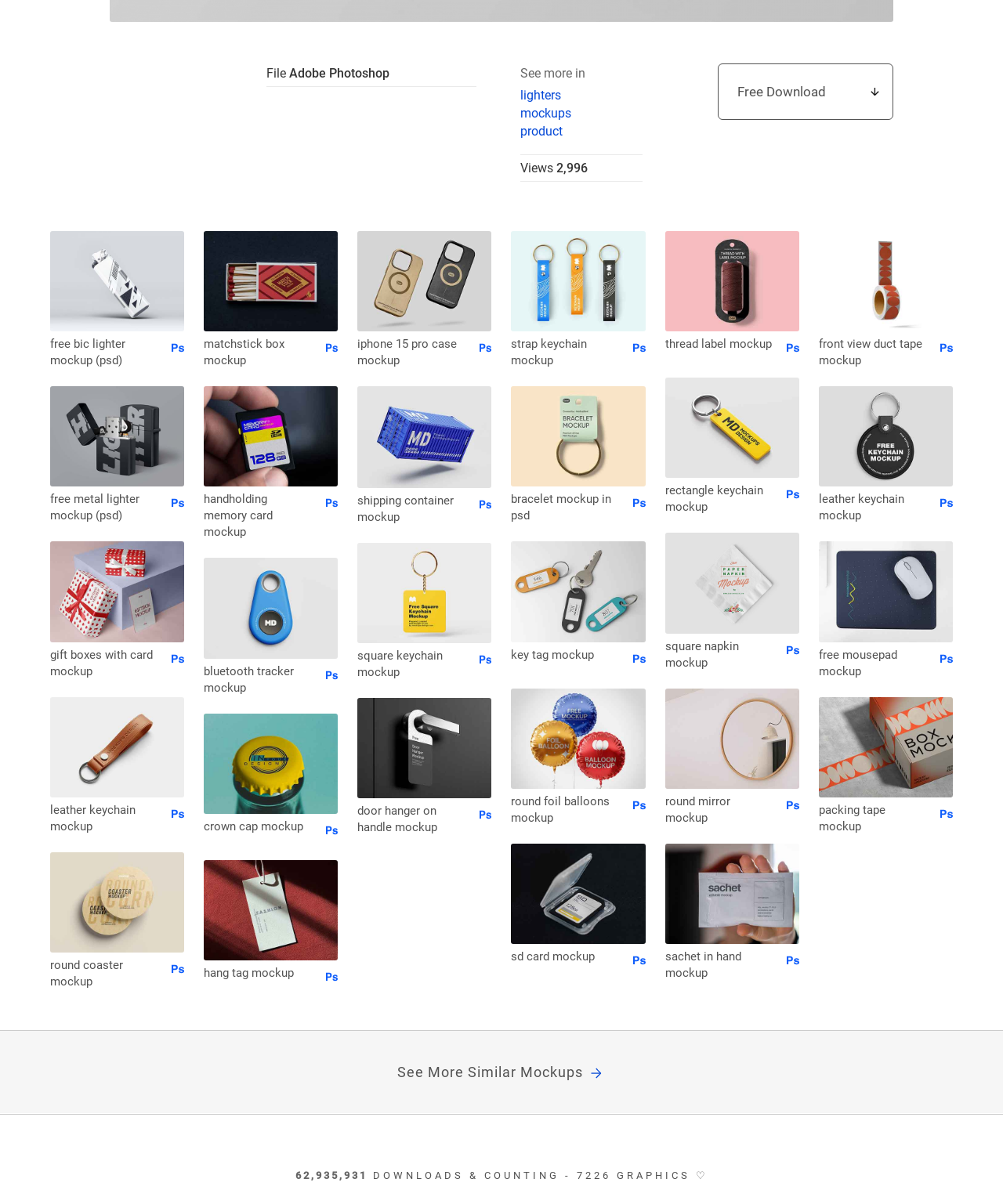Extract the bounding box coordinates for the UI element described as: "Square Keychain Mockup".

[0.356, 0.536, 0.463, 0.567]